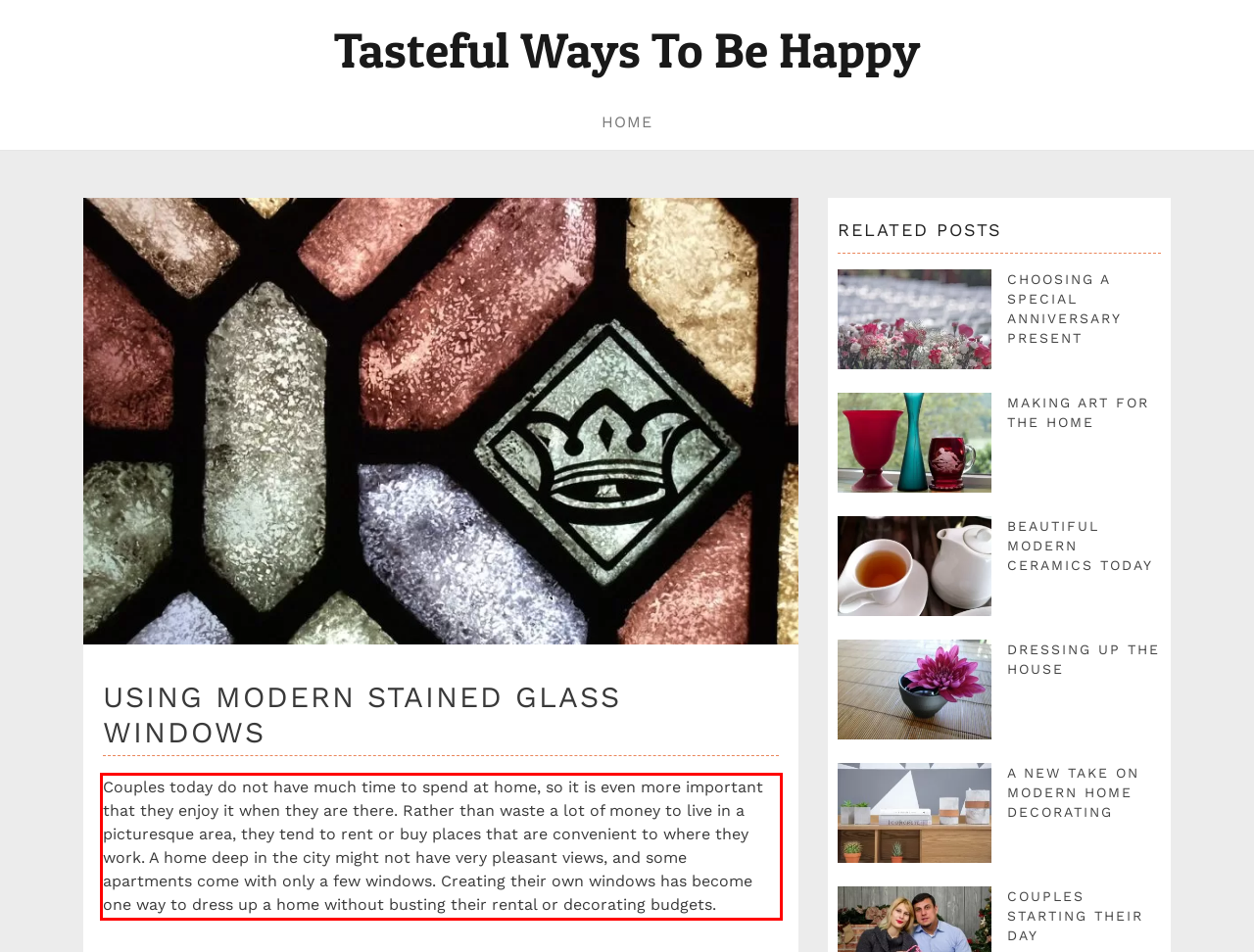Please recognize and transcribe the text located inside the red bounding box in the webpage image.

Couples today do not have much time to spend at home, so it is even more important that they enjoy it when they are there. Rather than waste a lot of money to live in a picturesque area, they tend to rent or buy places that are convenient to where they work. A home deep in the city might not have very pleasant views, and some apartments come with only a few windows. Creating their own windows has become one way to dress up a home without busting their rental or decorating budgets.